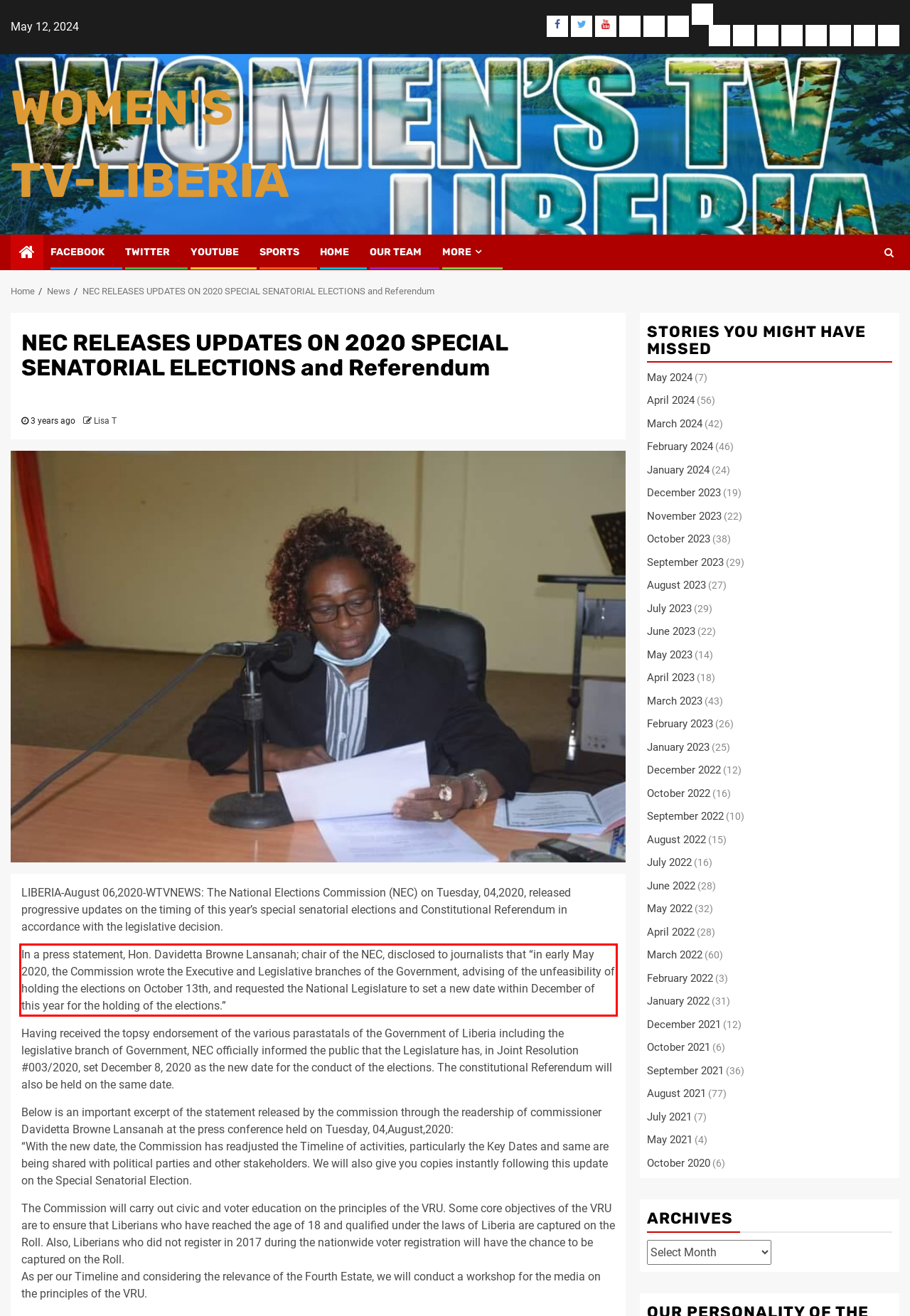Please look at the screenshot provided and find the red bounding box. Extract the text content contained within this bounding box.

In a press statement, Hon. Davidetta Browne Lansanah; chair of the NEC, disclosed to journalists that “in early May 2020, the Commission wrote the Executive and Legislative branches of the Government, advising of the unfeasibility of holding the elections on October 13th, and requested the National Legislature to set a new date within December of this year for the holding of the elections.”